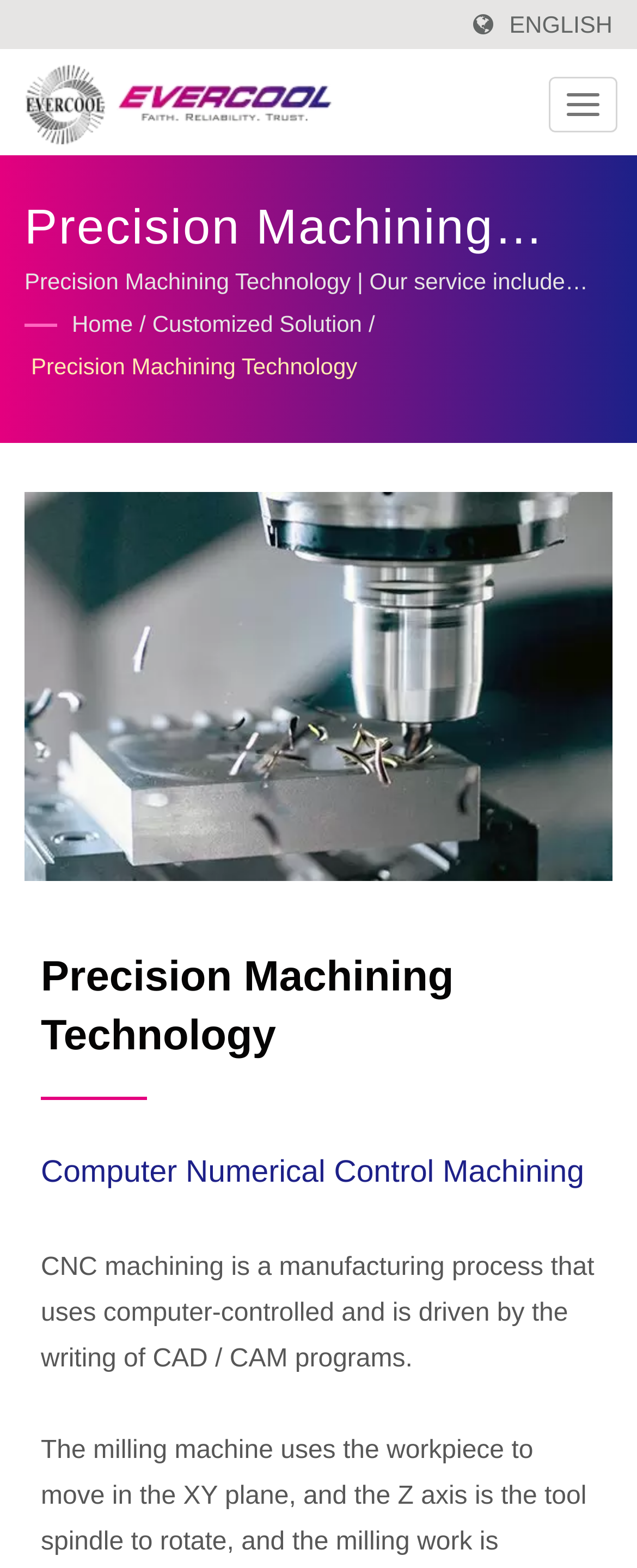Find the bounding box coordinates for the HTML element described as: "aria-label="Navbar Toggle"". The coordinates should consist of four float values between 0 and 1, i.e., [left, top, right, bottom].

[0.862, 0.049, 0.969, 0.084]